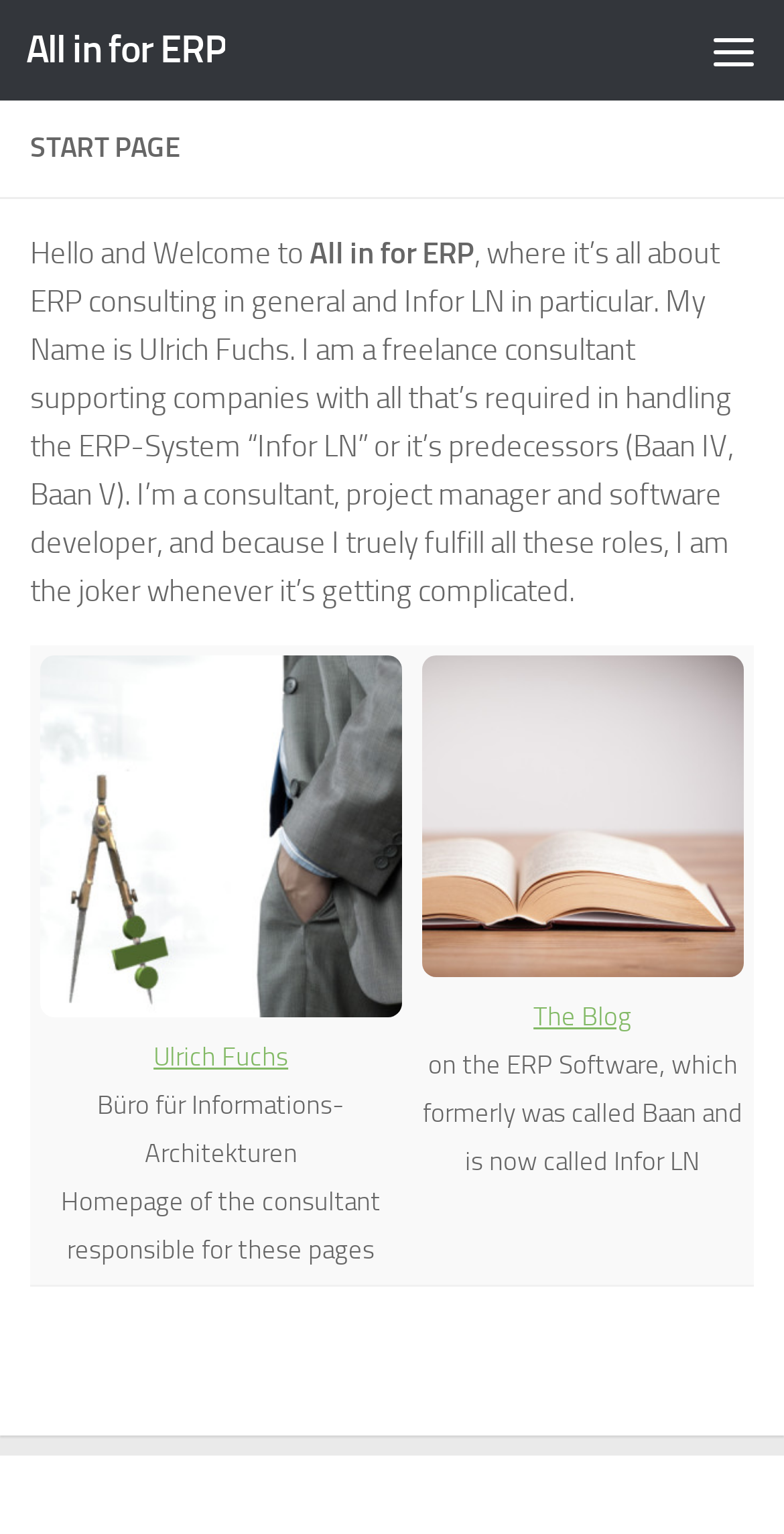Describe in detail what you see on the webpage.

The webpage is titled "All in for ERP" and appears to be a personal consulting website. At the top left, there is a link to "Zum Inhalt springen" (Skip to content) and another link to the website title "All in for ERP". On the top right, there is a button labeled "Menu". 

Below the top section, there is a main content area that occupies most of the page. It starts with a heading "START PAGE" followed by an article section. The article section begins with a greeting "Hello and Welcome to All in for ERP" and introduces the website owner, Ulrich Fuchs, a freelance consultant specializing in ERP consulting, particularly with Infor LN. 

The introduction is followed by a table with two rows, each containing a grid cell with a link and an image. The first grid cell links to Ulrich Fuchs' office for information architecture, and the image is likely a logo or a profile picture. The second grid cell links to a blog about Infor ERP LN, formerly known as Baan, and the image is likely a related icon or logo.